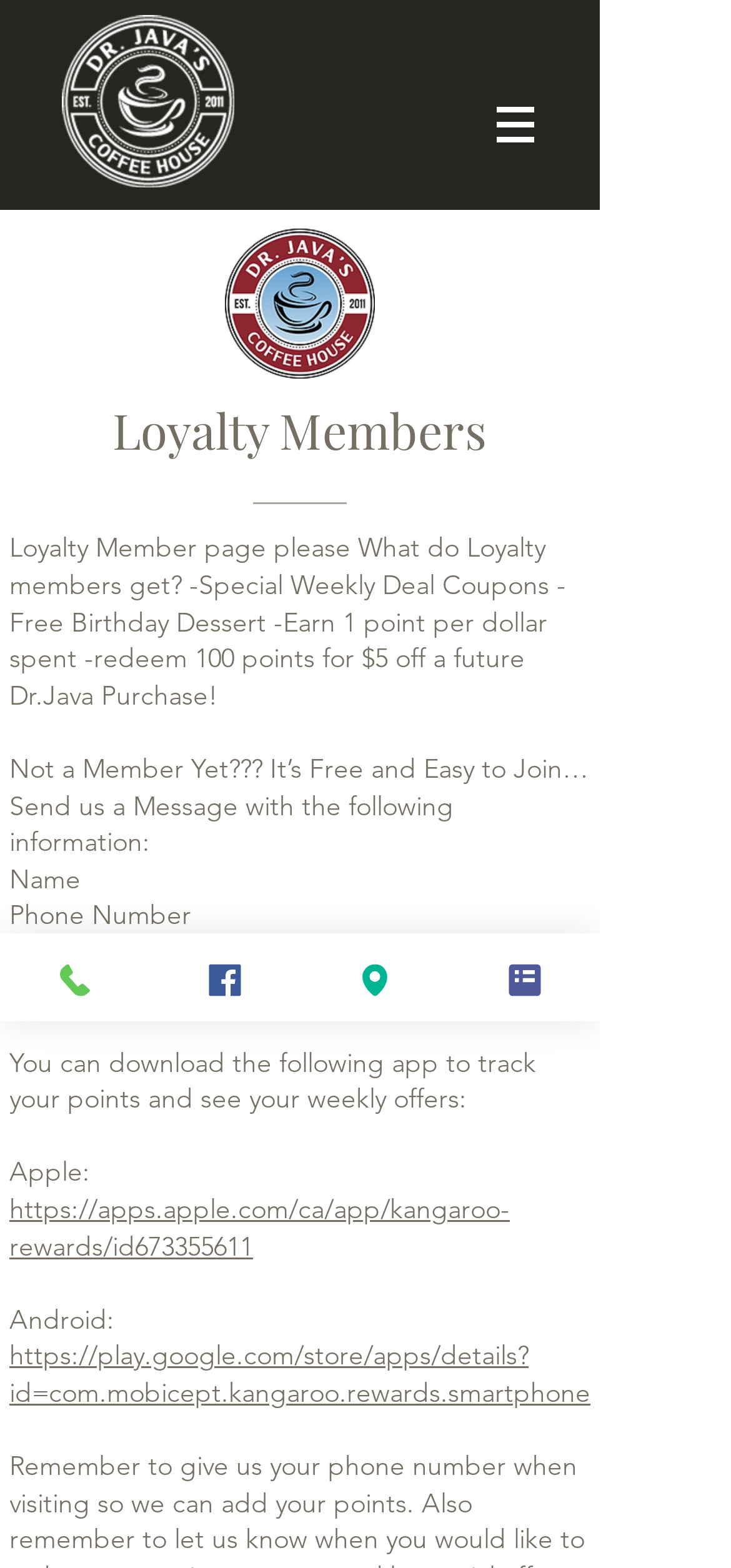How can non-members join?
Answer the question with a single word or phrase, referring to the image.

Send a message with info